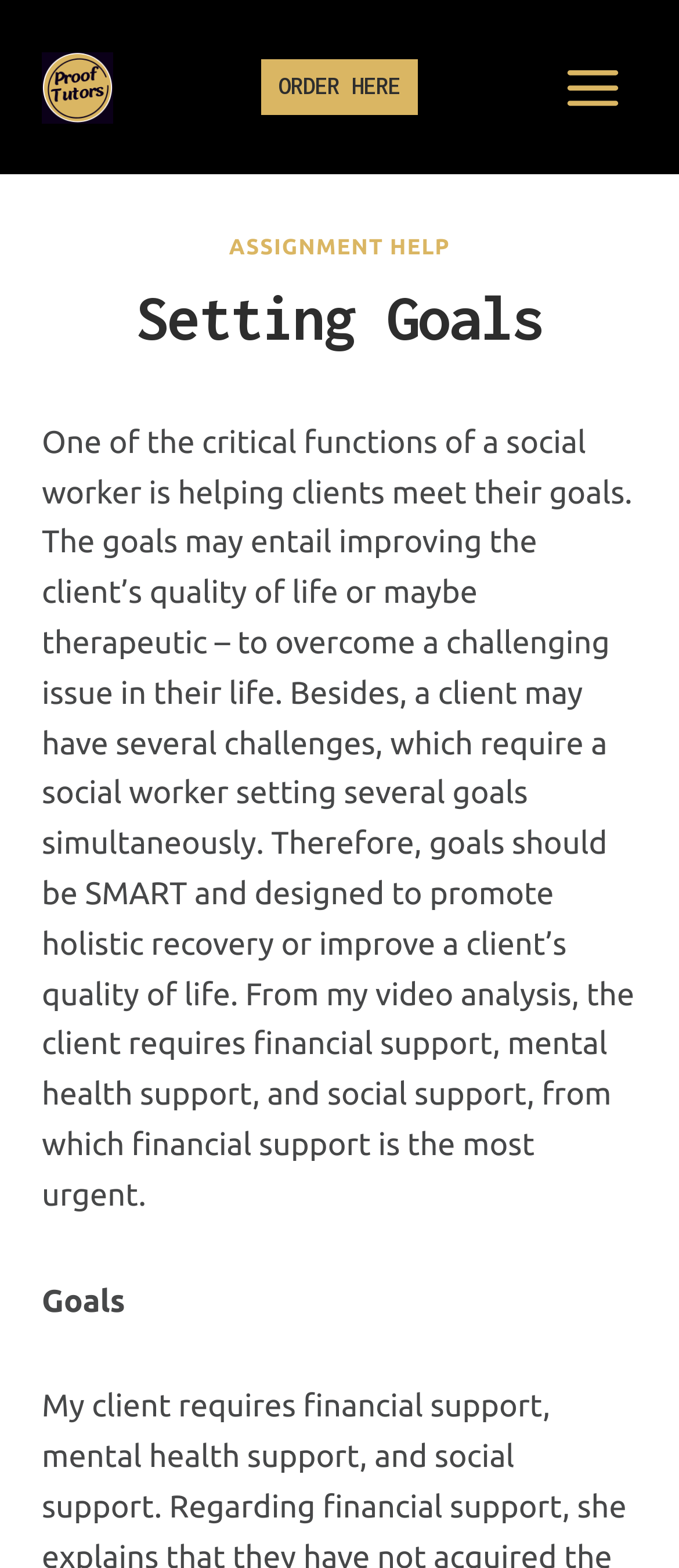Identify the bounding box coordinates for the UI element described by the following text: "aria-label="Next page"". Provide the coordinates as four float numbers between 0 and 1, in the format [left, top, right, bottom].

None